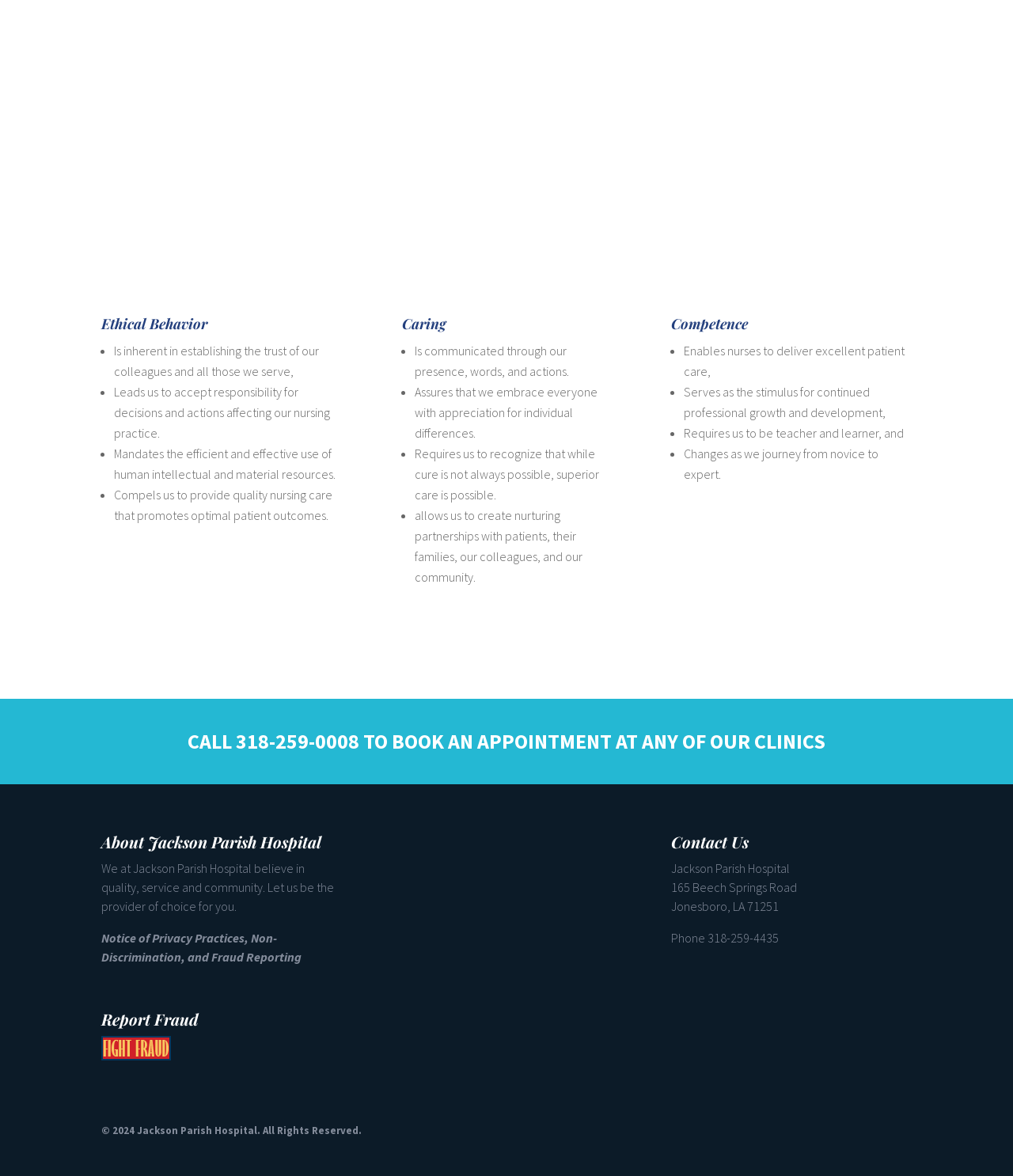What are the three core values of the Nursing Department?
Answer the question with a single word or phrase derived from the image.

Ethical Behavior, Caring, Competence